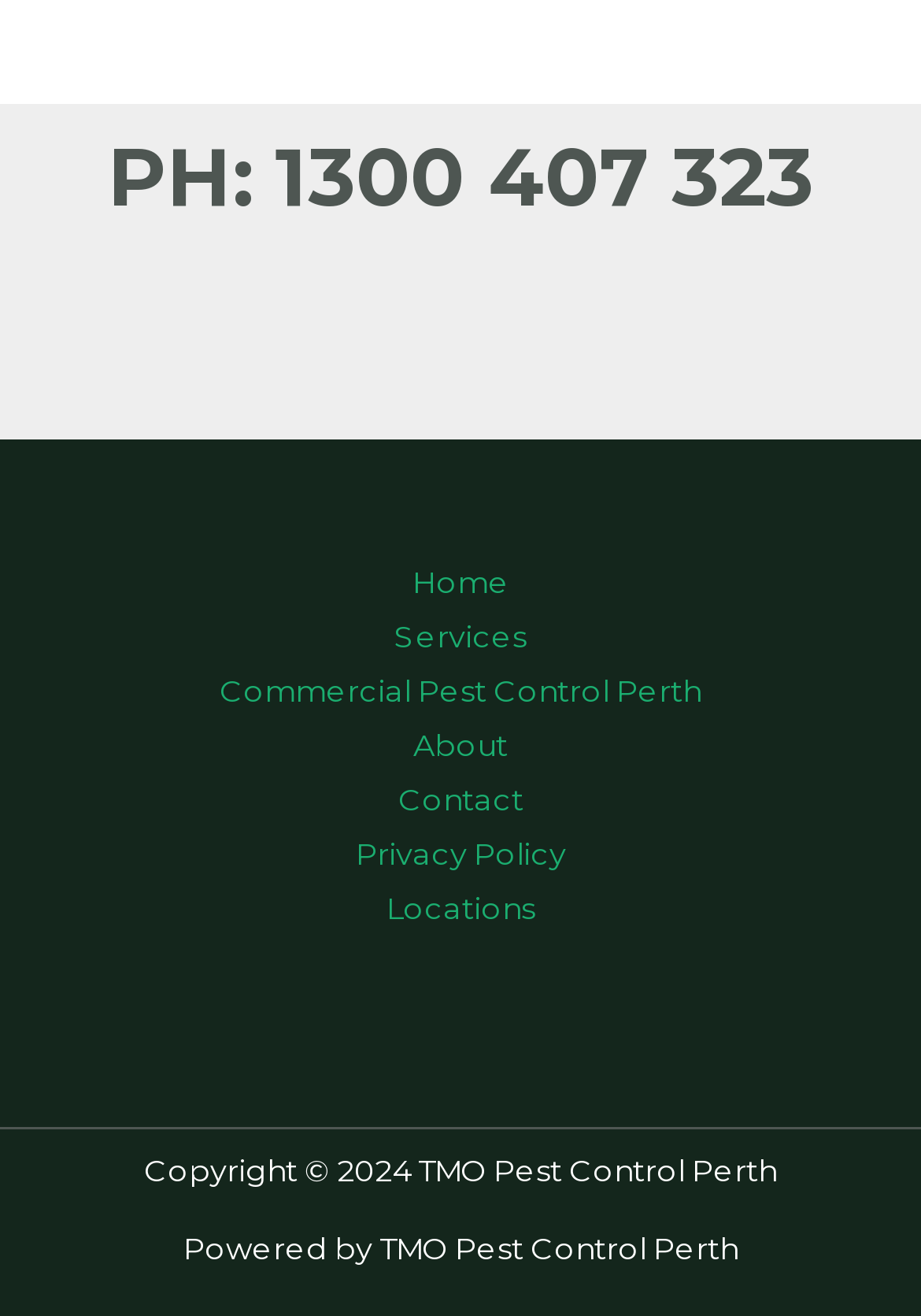How many links are in the site navigation?
Based on the image content, provide your answer in one word or a short phrase.

7